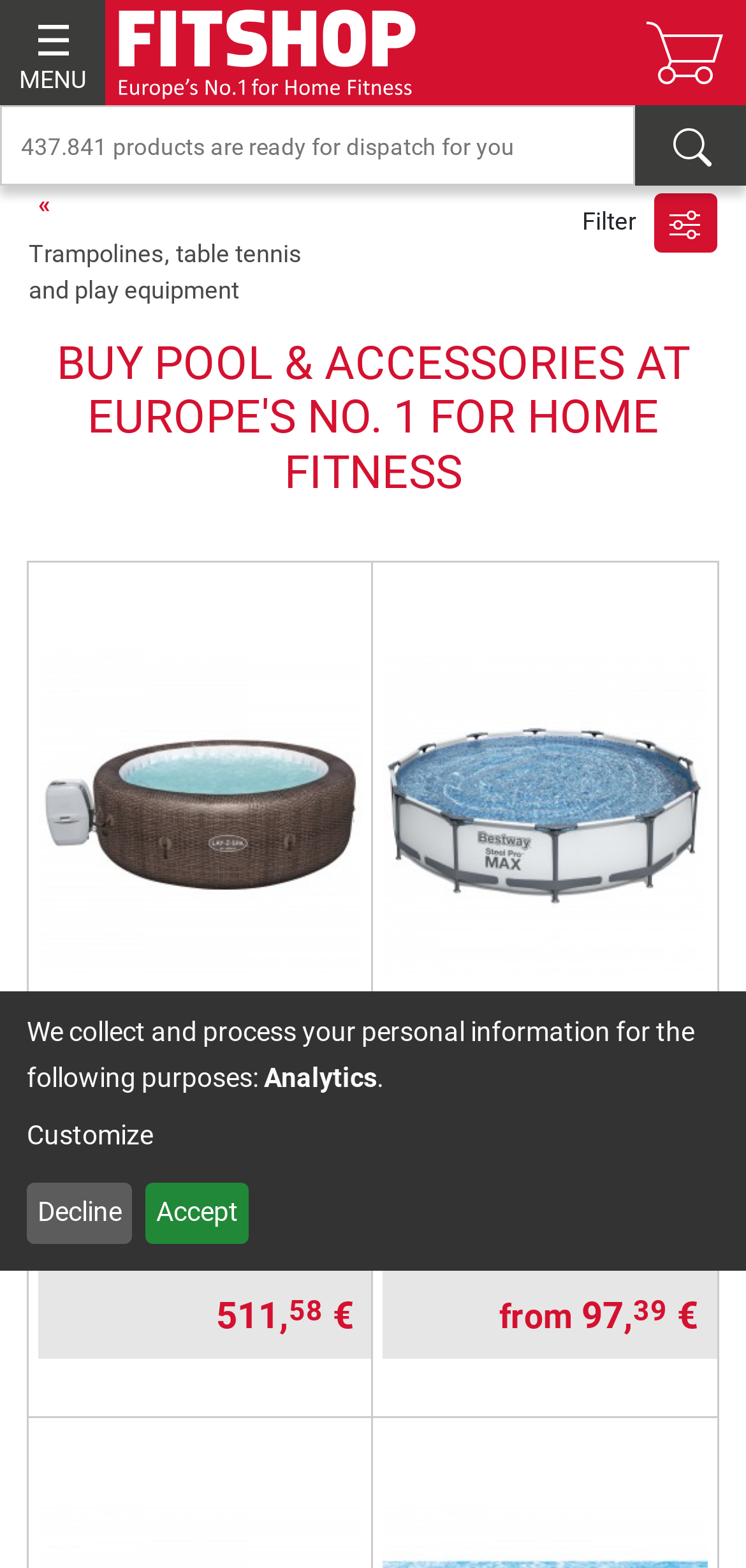What is the price of the Bestway LAY-Z-SPA St. Moritz AirJet?
From the screenshot, provide a brief answer in one word or phrase.

511,58 €